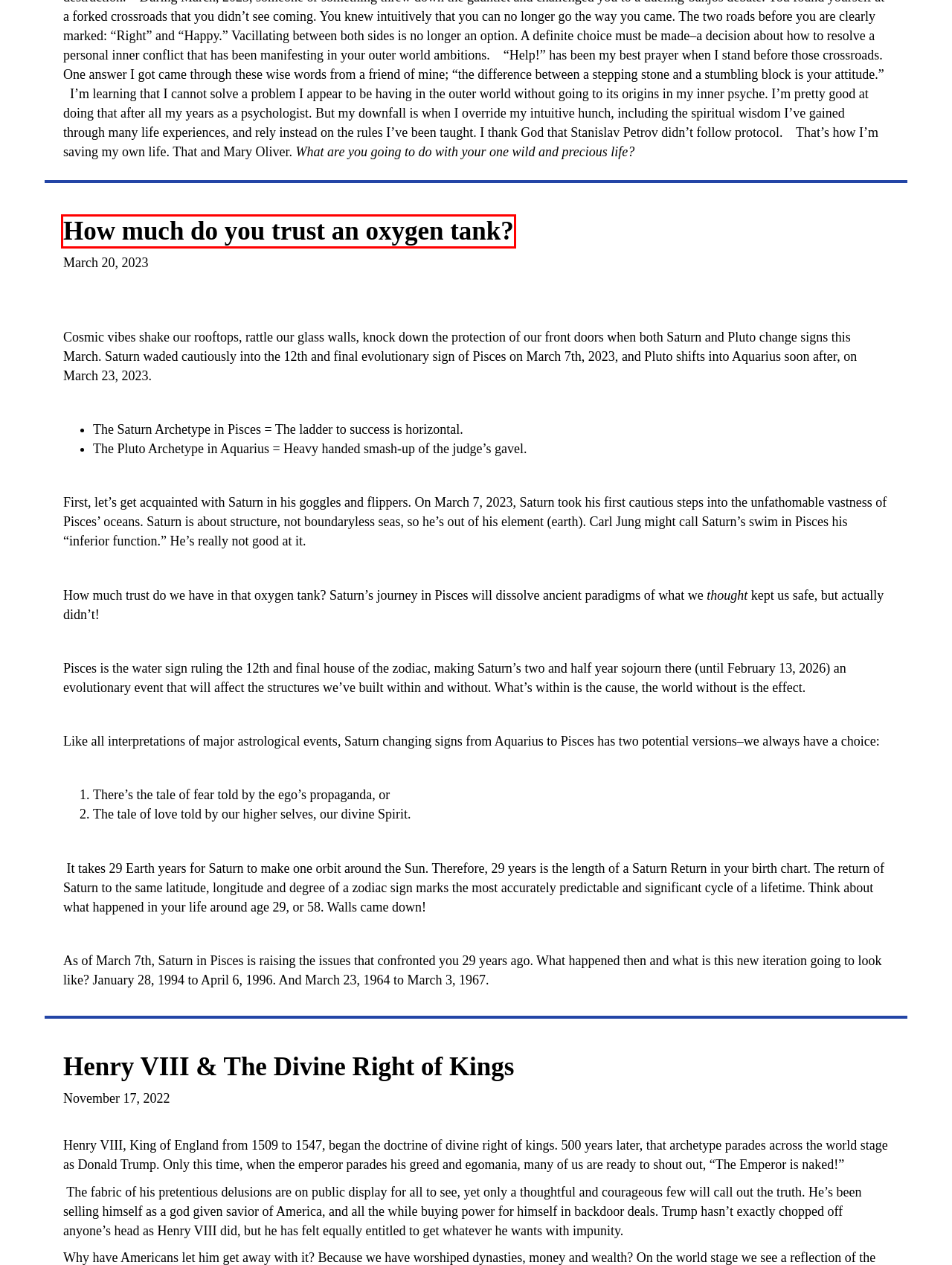Analyze the screenshot of a webpage that features a red rectangle bounding box. Pick the webpage description that best matches the new webpage you would see after clicking on the element within the red bounding box. Here are the candidates:
A. Henry VIII & The Divine Right of Kings – Judith Royal
B. How much do you trust an oxygen tank? – Judith Royal
C. MoonBeams – Judith Royal
D. About Judith – Judith Royal
E. Services – Judith Royal
F. Celestial Wisdom – Judith Royal
G. Jupiter in Aquarius & Pisces~An Attitude of Gratitude – Judith Royal
H. Judith Royal – Archetypal Astrology

B